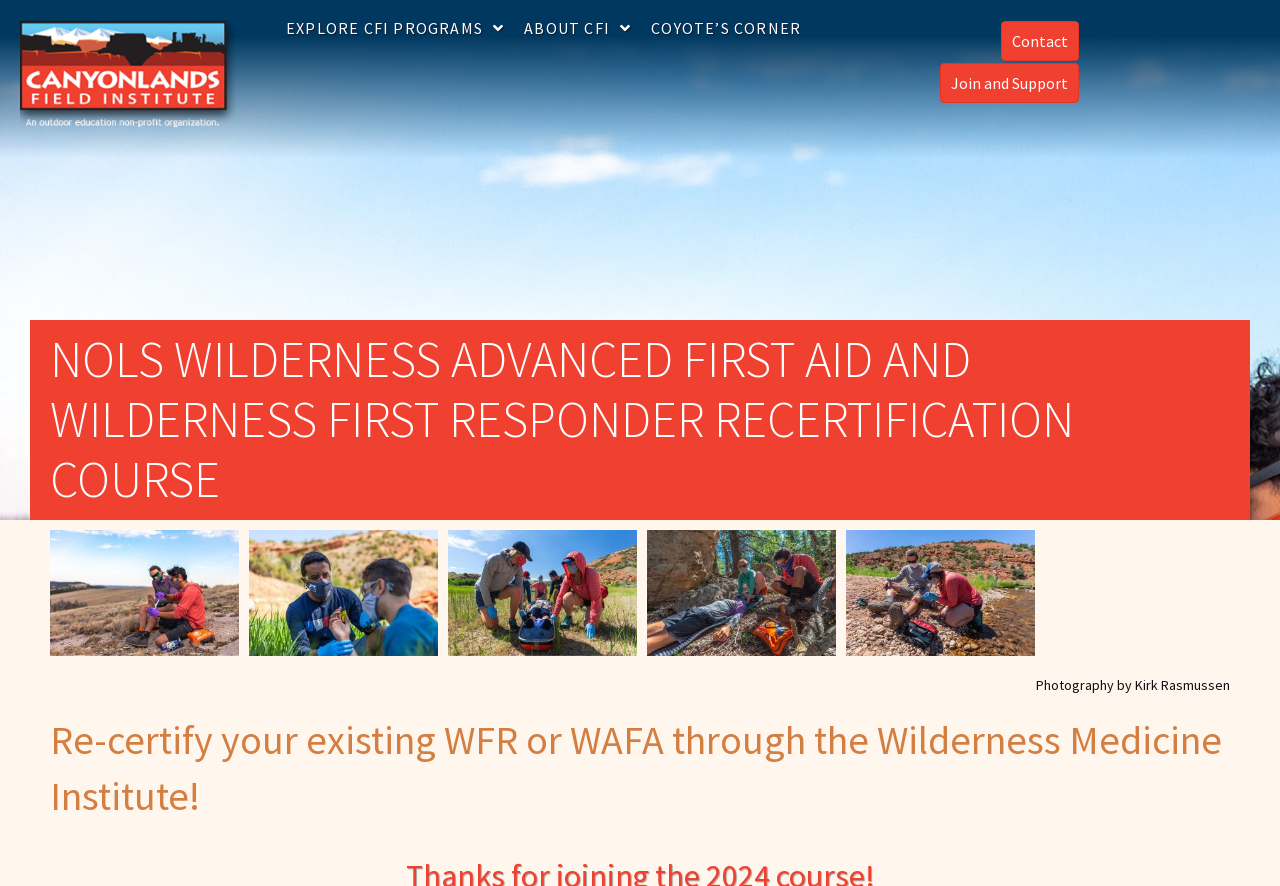Please identify the bounding box coordinates of the clickable area that will fulfill the following instruction: "Learn about CFI". The coordinates should be in the format of four float numbers between 0 and 1, i.e., [left, top, right, bottom].

[0.41, 0.023, 0.493, 0.041]